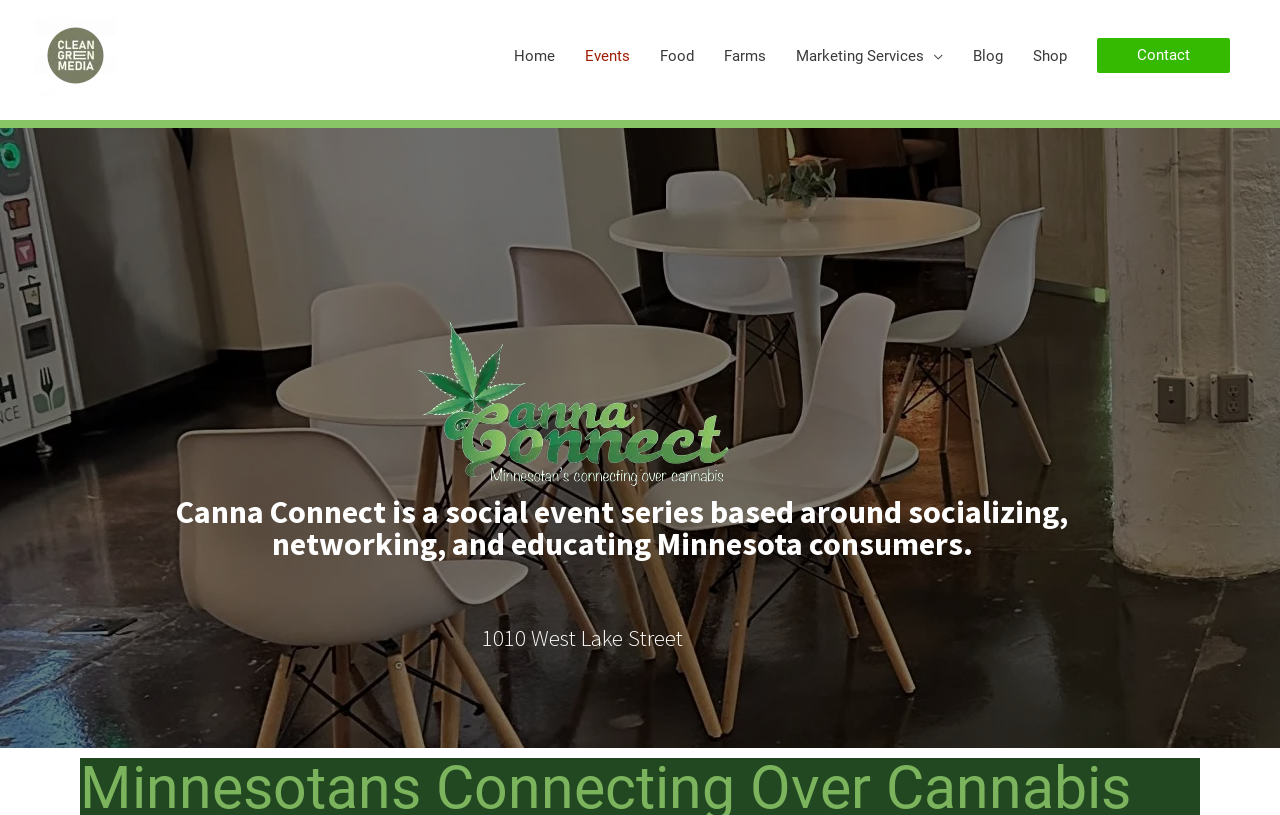Extract the bounding box coordinates of the UI element described: "Marketing Services". Provide the coordinates in the format [left, top, right, bottom] with values ranging from 0 to 1.

[0.61, 0.031, 0.748, 0.105]